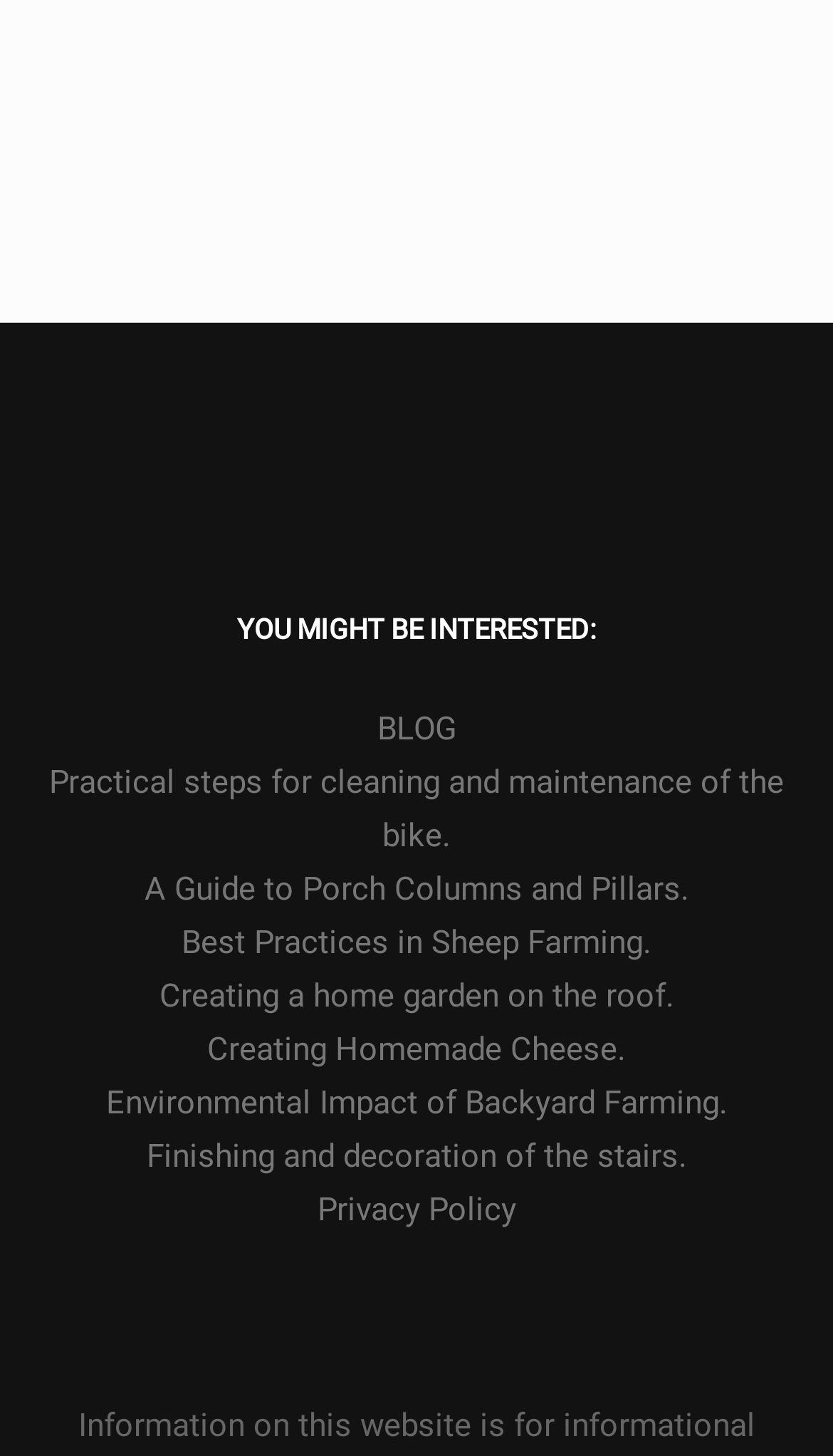Provide the bounding box coordinates of the HTML element described by the text: "Creating Homemade Cheese.".

[0.051, 0.704, 0.949, 0.74]